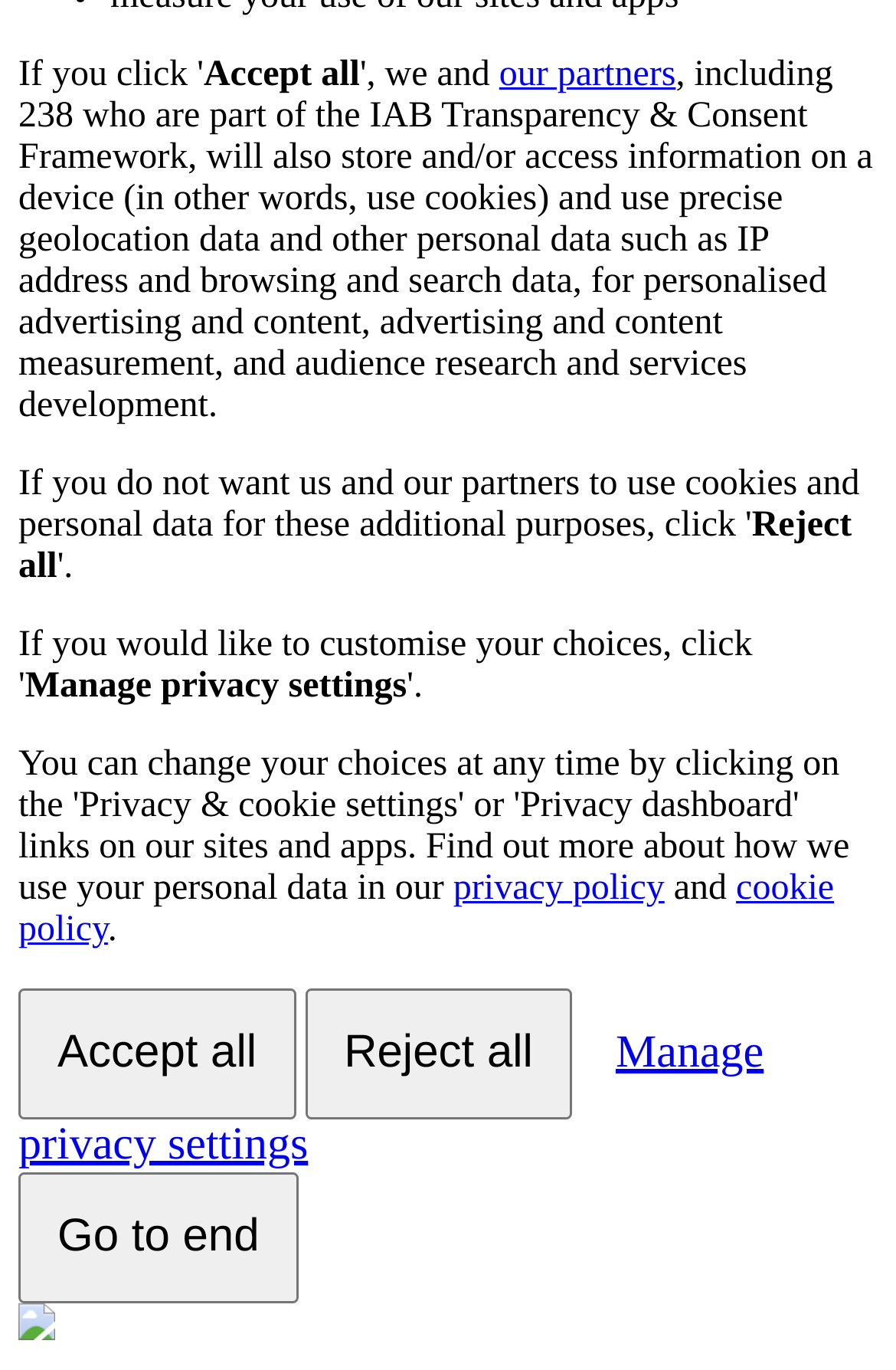Predict the bounding box coordinates of the UI element that matches this description: "Manage privacy settings". The coordinates should be in the format [left, top, right, bottom] with each value between 0 and 1.

[0.021, 0.725, 0.852, 0.879]